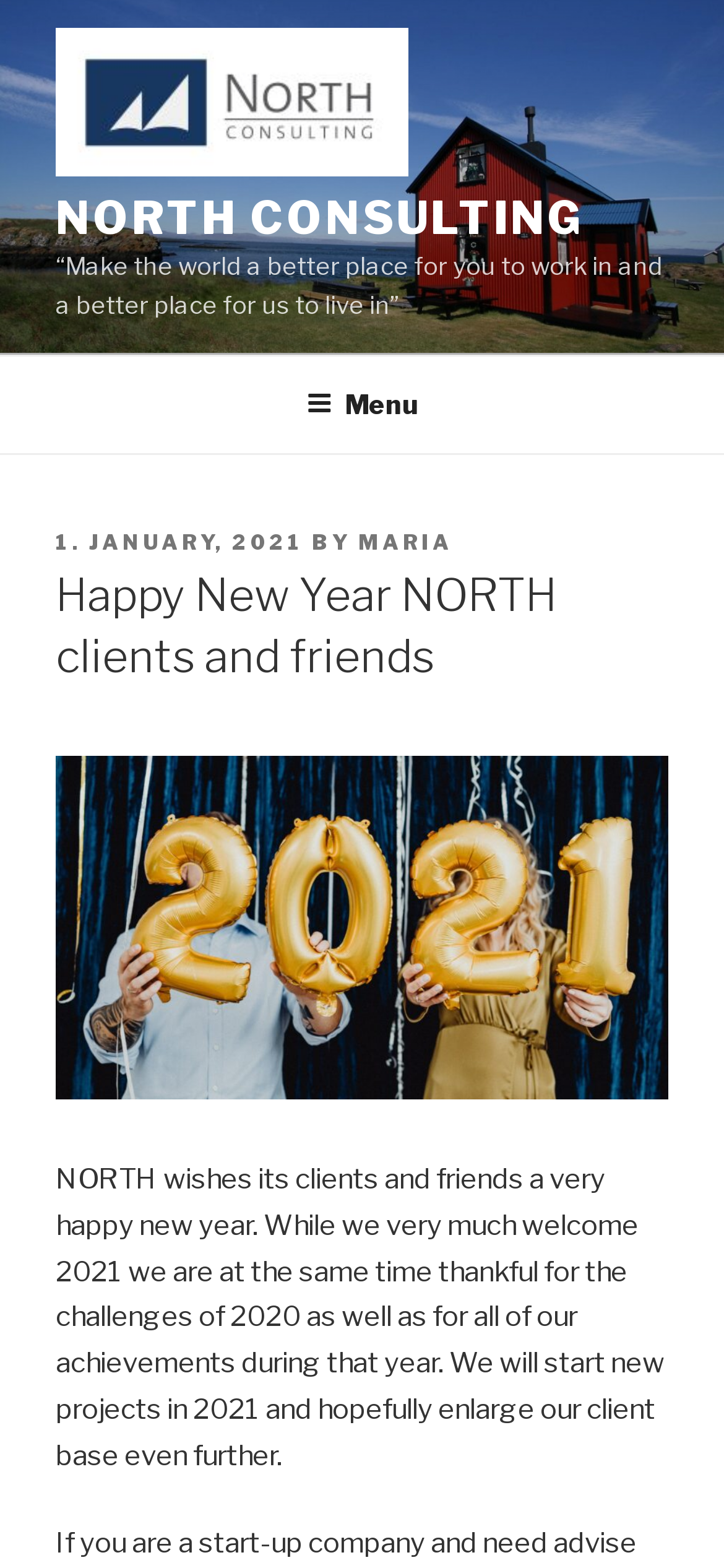Locate the primary heading on the webpage and return its text.

Happy New Year NORTH clients and friends